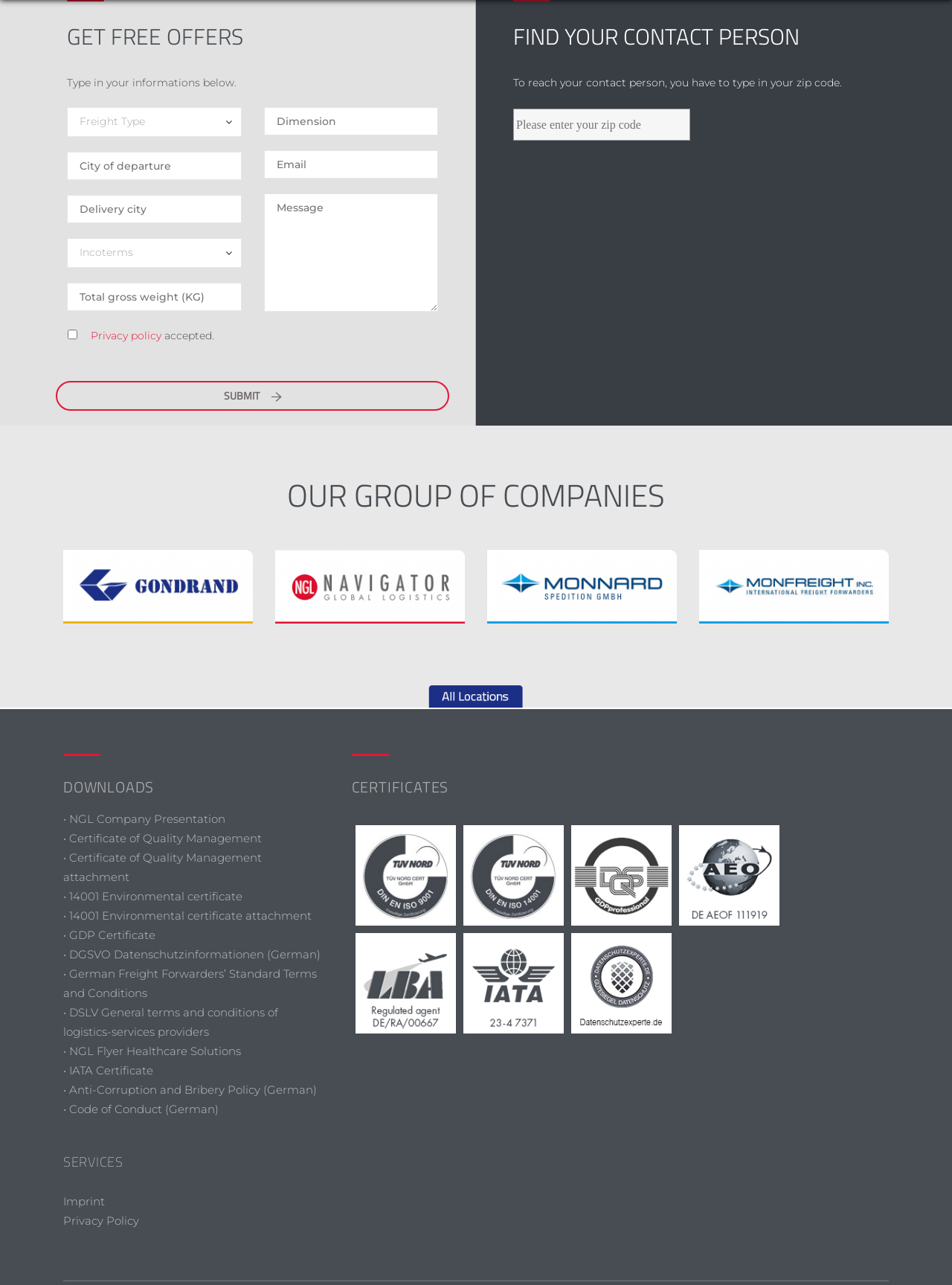Please identify the bounding box coordinates of the clickable area that will fulfill the following instruction: "View privacy policy". The coordinates should be in the format of four float numbers between 0 and 1, i.e., [left, top, right, bottom].

[0.095, 0.256, 0.17, 0.266]